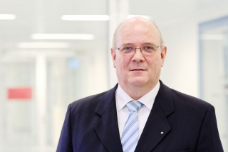What type of environment is the man in?
Examine the image closely and answer the question with as much detail as possible.

The modern, brightly lit background of the image suggests a corporate or research environment, which is further supported by the sleek surfaces and soft lighting, indicating a space dedicated to innovation and scientific research.